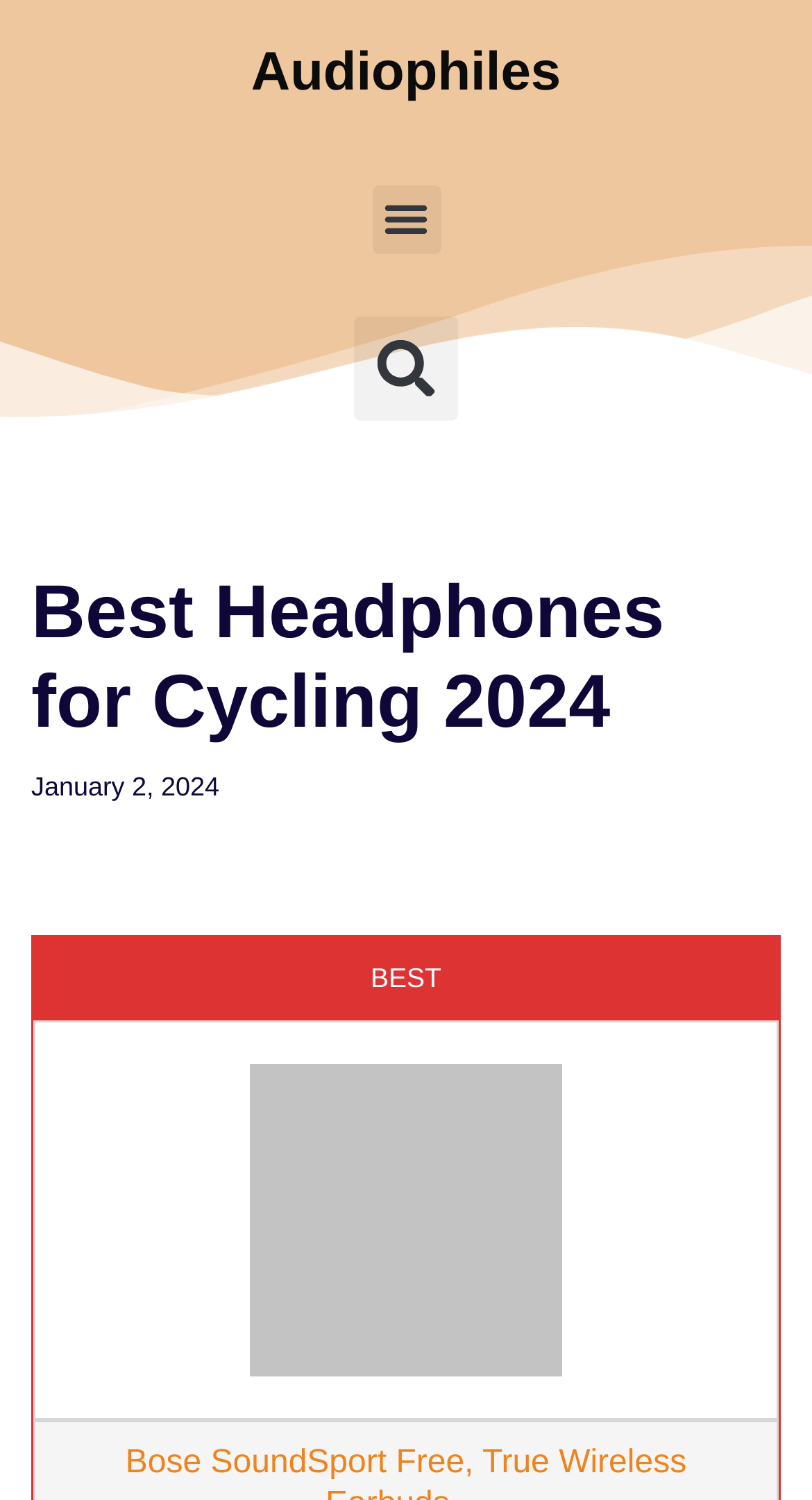What is the purpose of the search bar?
Please provide a single word or phrase in response based on the screenshot.

To search the website